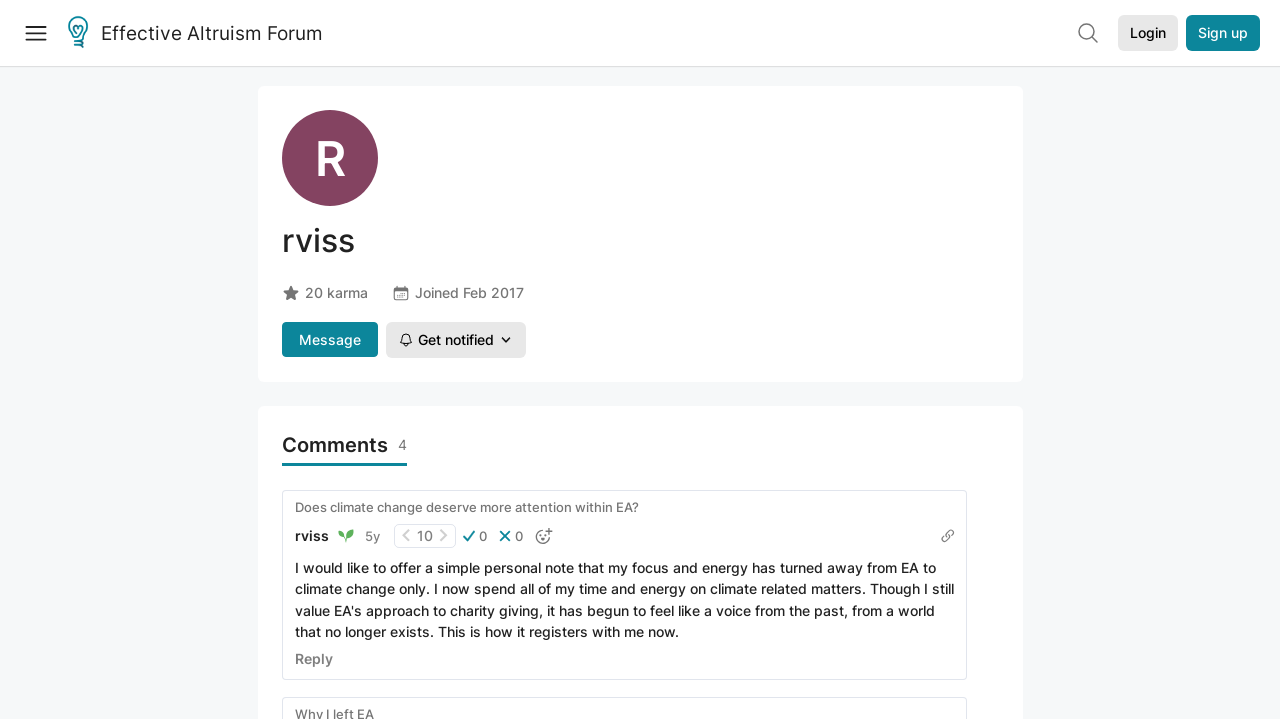Please locate the clickable area by providing the bounding box coordinates to follow this instruction: "Click the menu button".

[0.009, 0.013, 0.047, 0.079]